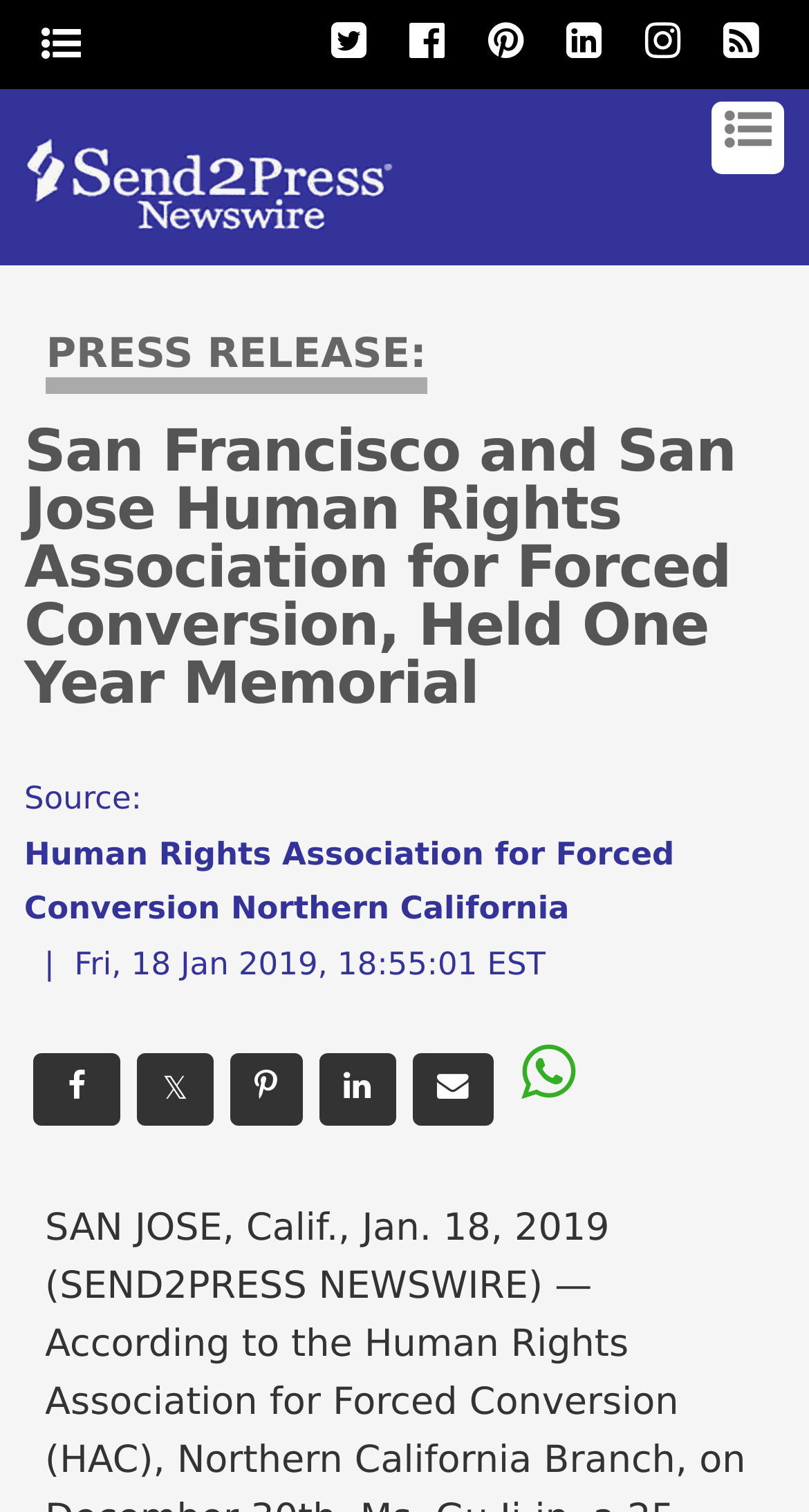What is the date of the press release? Analyze the screenshot and reply with just one word or a short phrase.

Fri, 18 Jan 2019